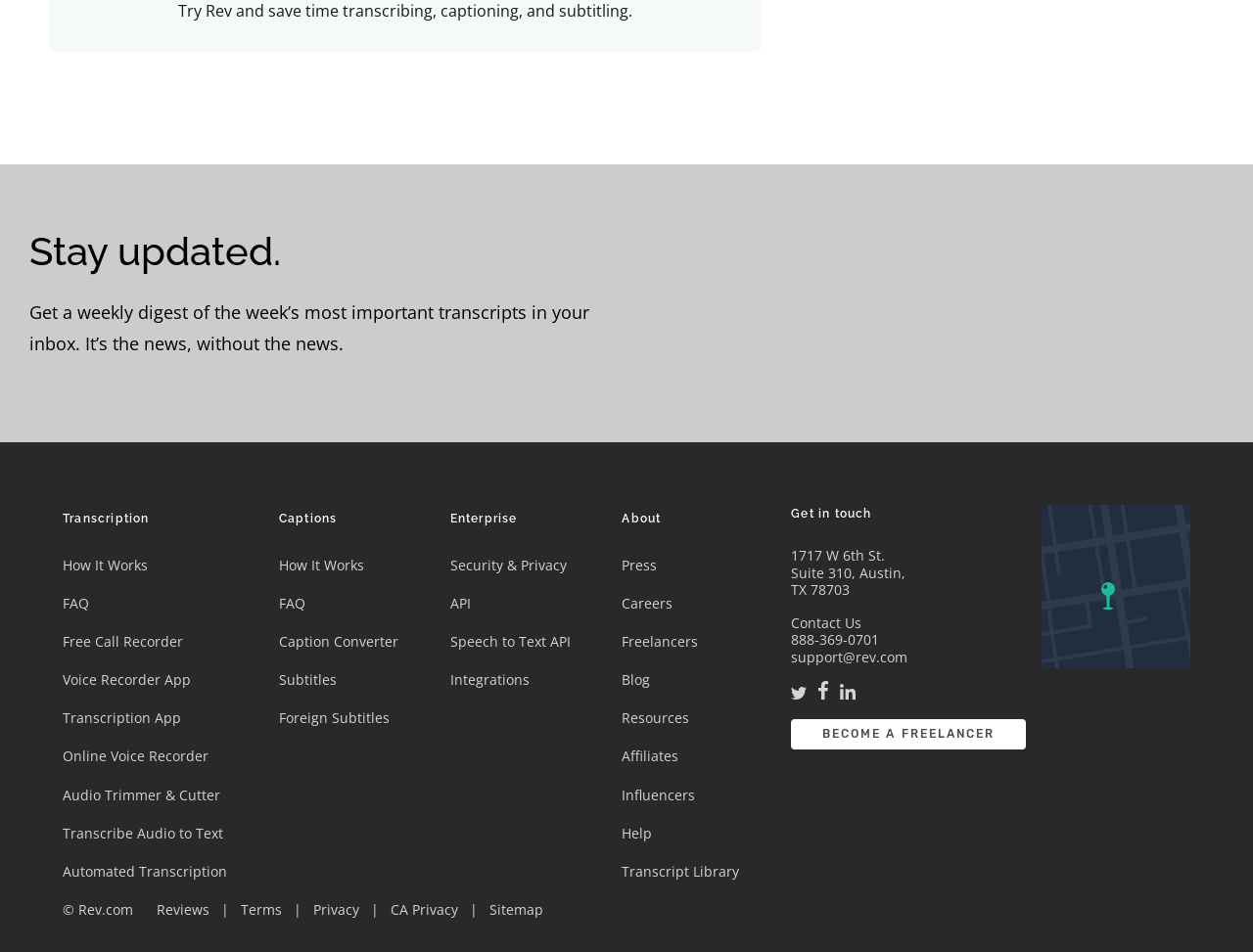Find the bounding box coordinates of the clickable element required to execute the following instruction: "Learn about Transcription". Provide the coordinates as four float numbers between 0 and 1, i.e., [left, top, right, bottom].

[0.05, 0.537, 0.119, 0.551]